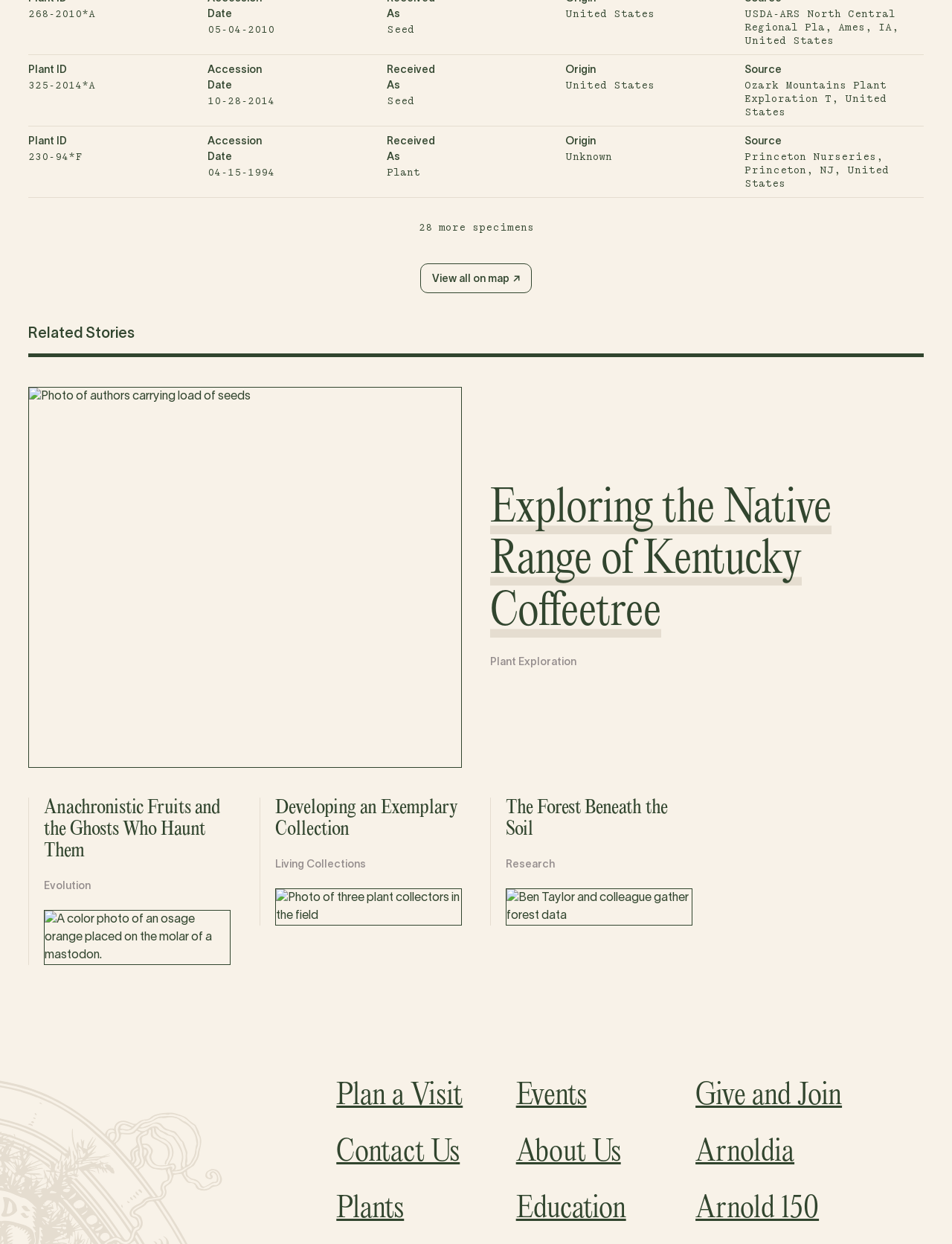What is the topic of the first related story?
Based on the image, answer the question with a single word or brief phrase.

Exploring the Native Range of Kentucky Coffeetree